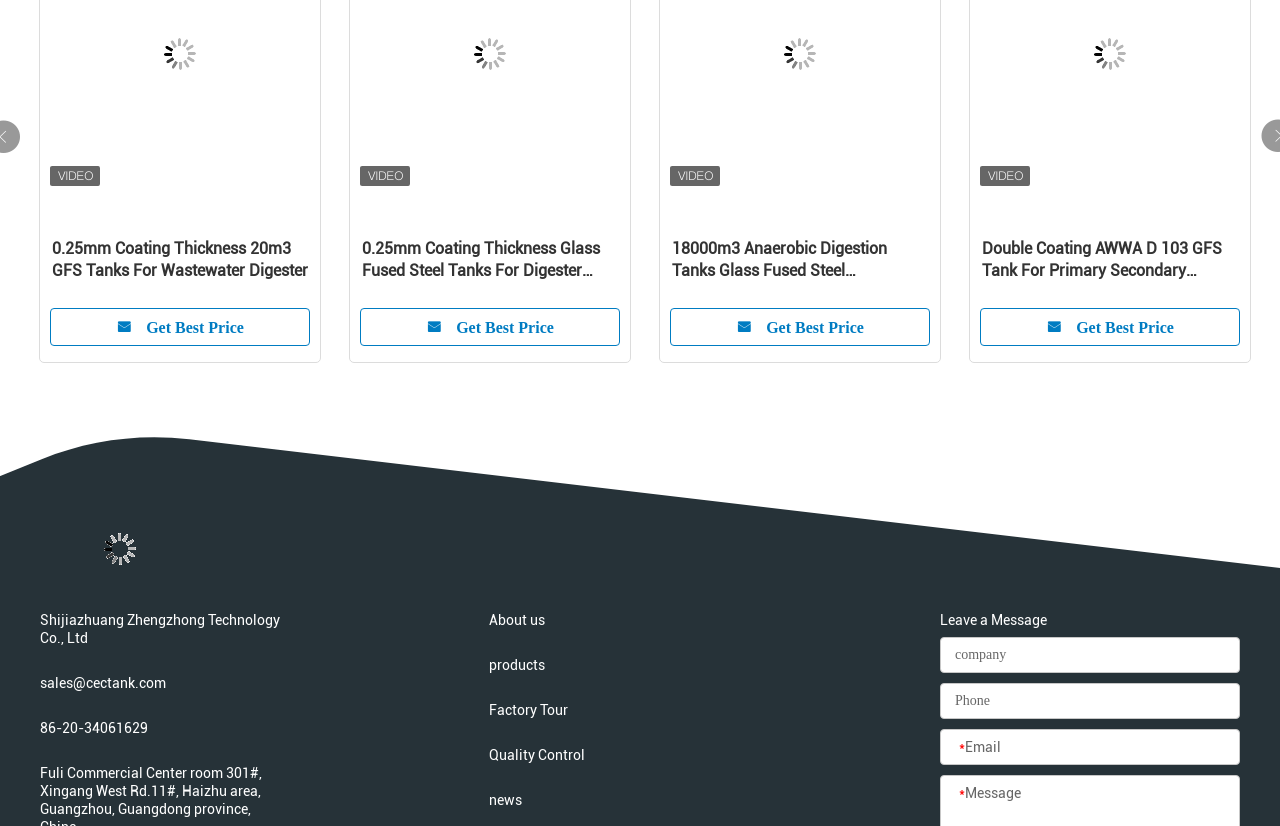What is the purpose of the textbox labeled 'Email'?
Give a one-word or short-phrase answer derived from the screenshot.

To input email address